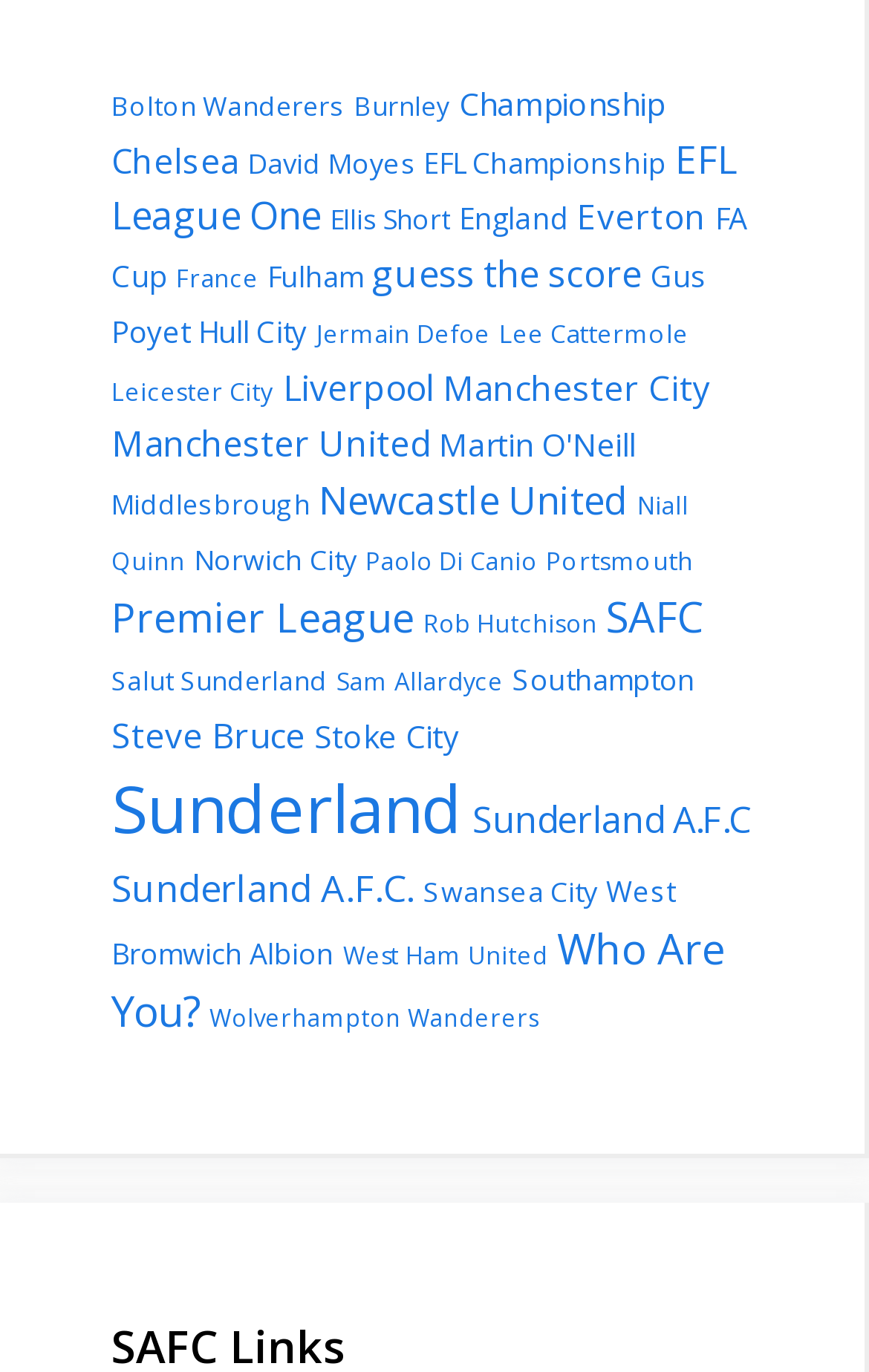Give a one-word or one-phrase response to the question:
What is the second most popular league on this webpage?

EFL Championship